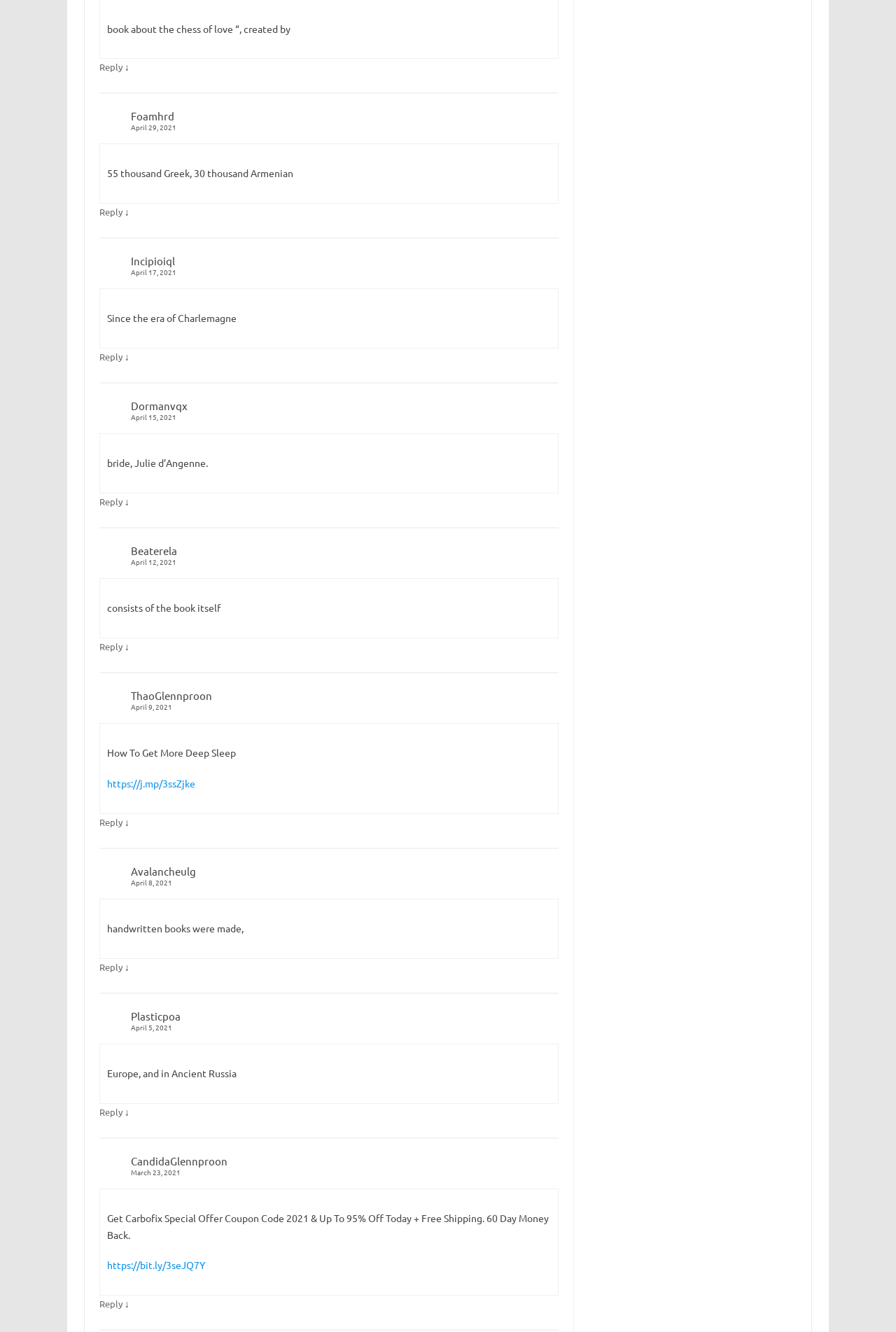Bounding box coordinates are specified in the format (top-left x, top-left y, bottom-right x, bottom-right y). All values are floating point numbers bounded between 0 and 1. Please provide the bounding box coordinate of the region this sentence describes: Simulation of borefields

None